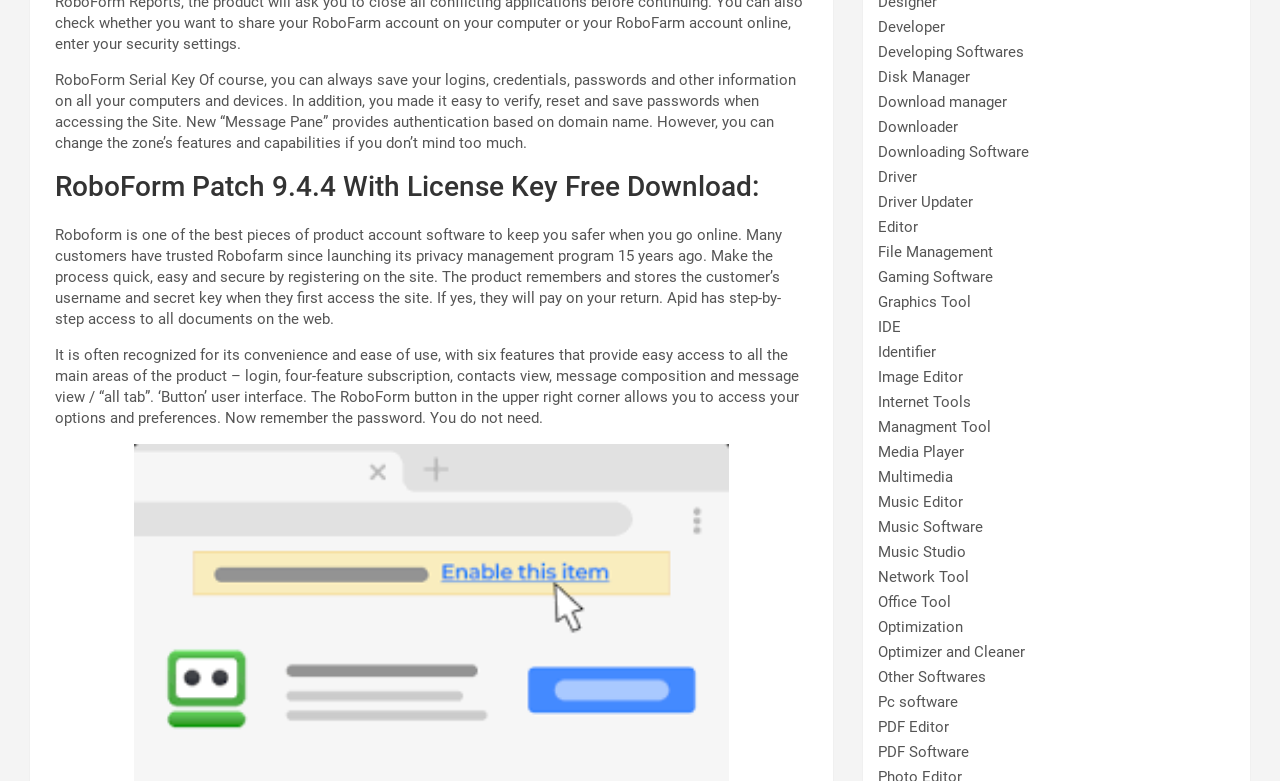Using the elements shown in the image, answer the question comprehensively: How many links are available on the webpage?

By counting the links on the webpage, I found that there are 27 links available, including links to 'Developer', 'Developing Softwares', 'Disk Manager', and many others.